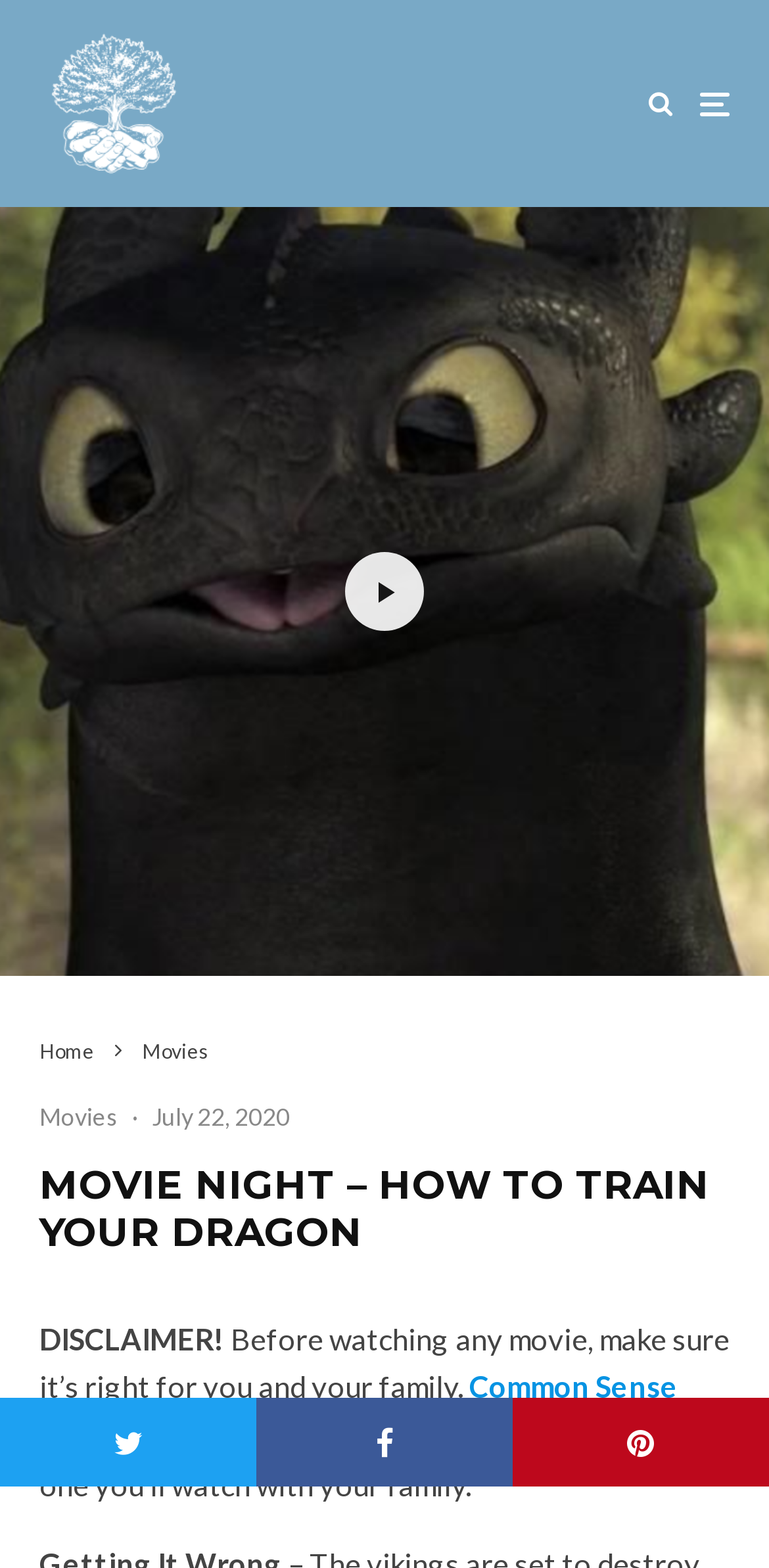Use a single word or phrase to answer this question: 
What are the social media sharing options?

Tweet, Share, Pin